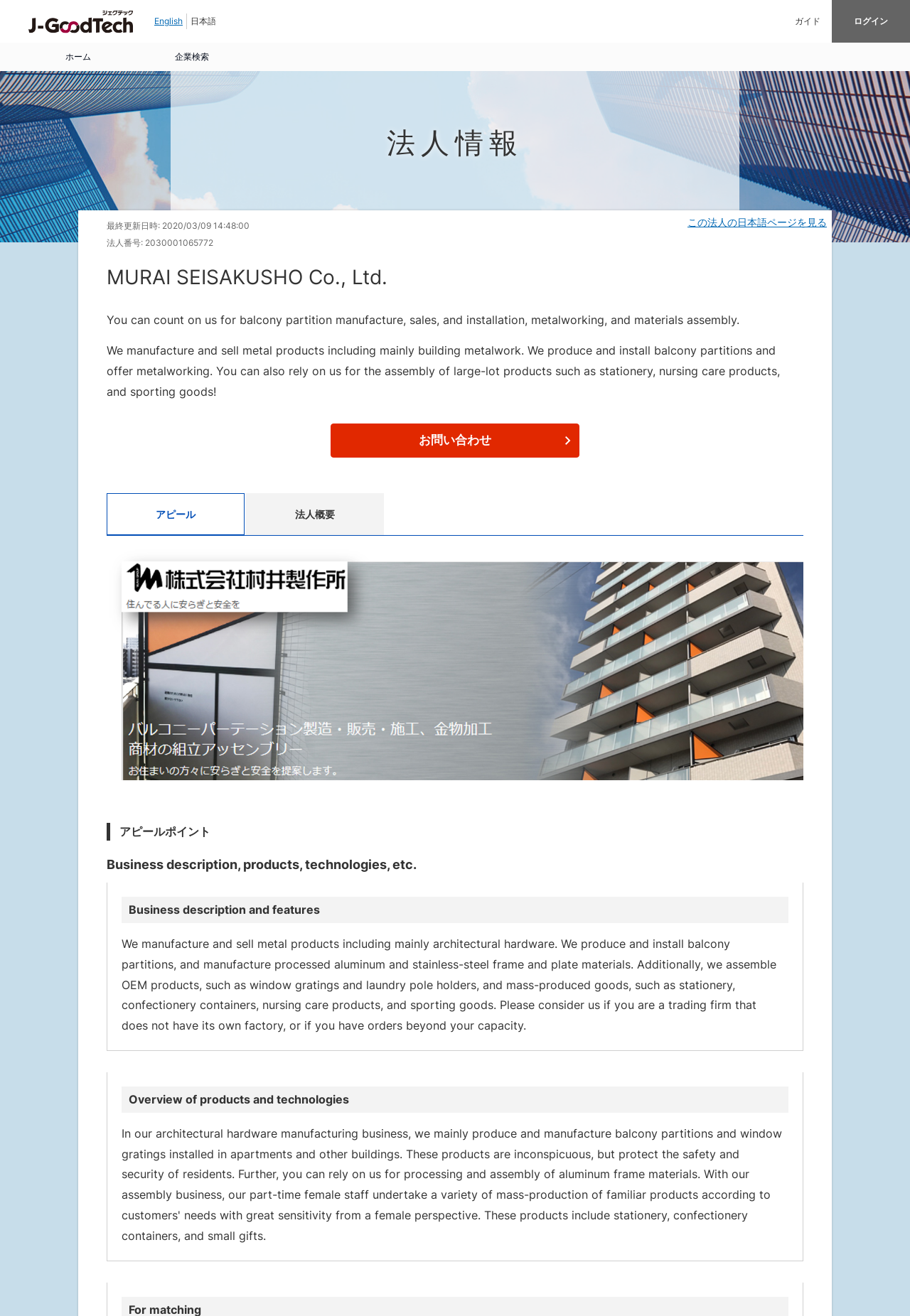Identify the bounding box of the HTML element described as: "parent_node: English".

[0.031, 0.007, 0.146, 0.025]